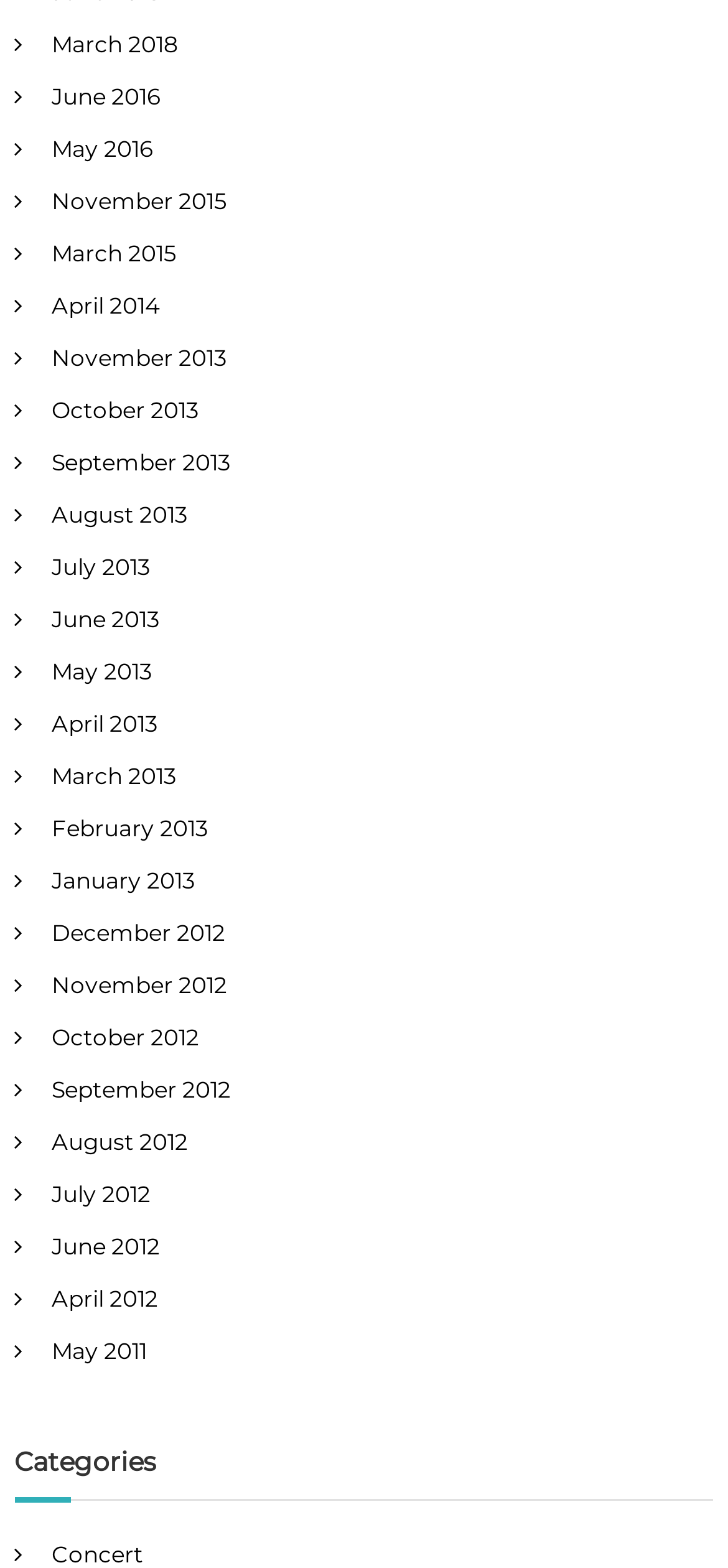What is the category listed below the months?
Please provide a single word or phrase answer based on the image.

Concert